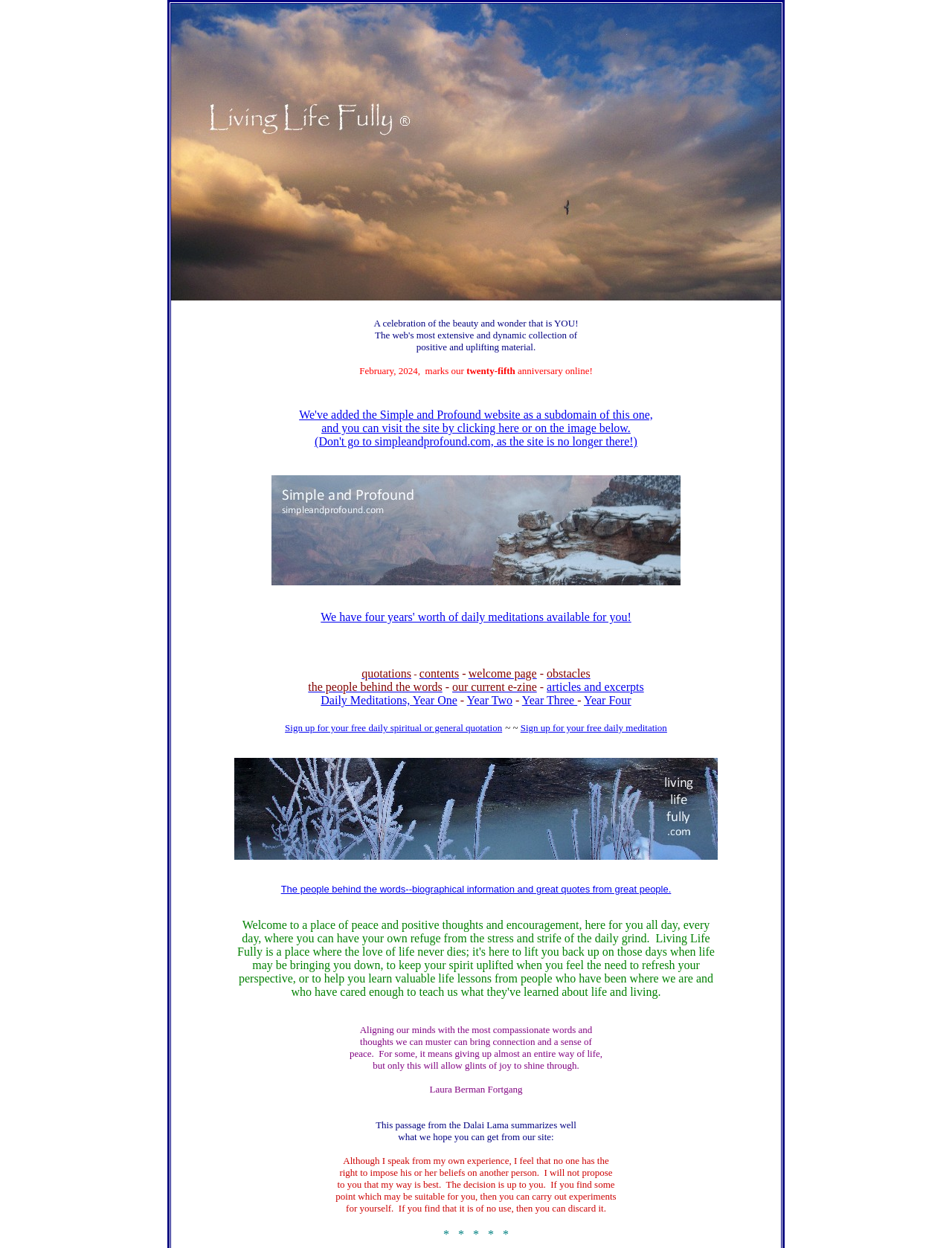What is the purpose of the website Living Life Fully?
Based on the screenshot, provide a one-word or short-phrase response.

To provide a place of peace and positive thoughts